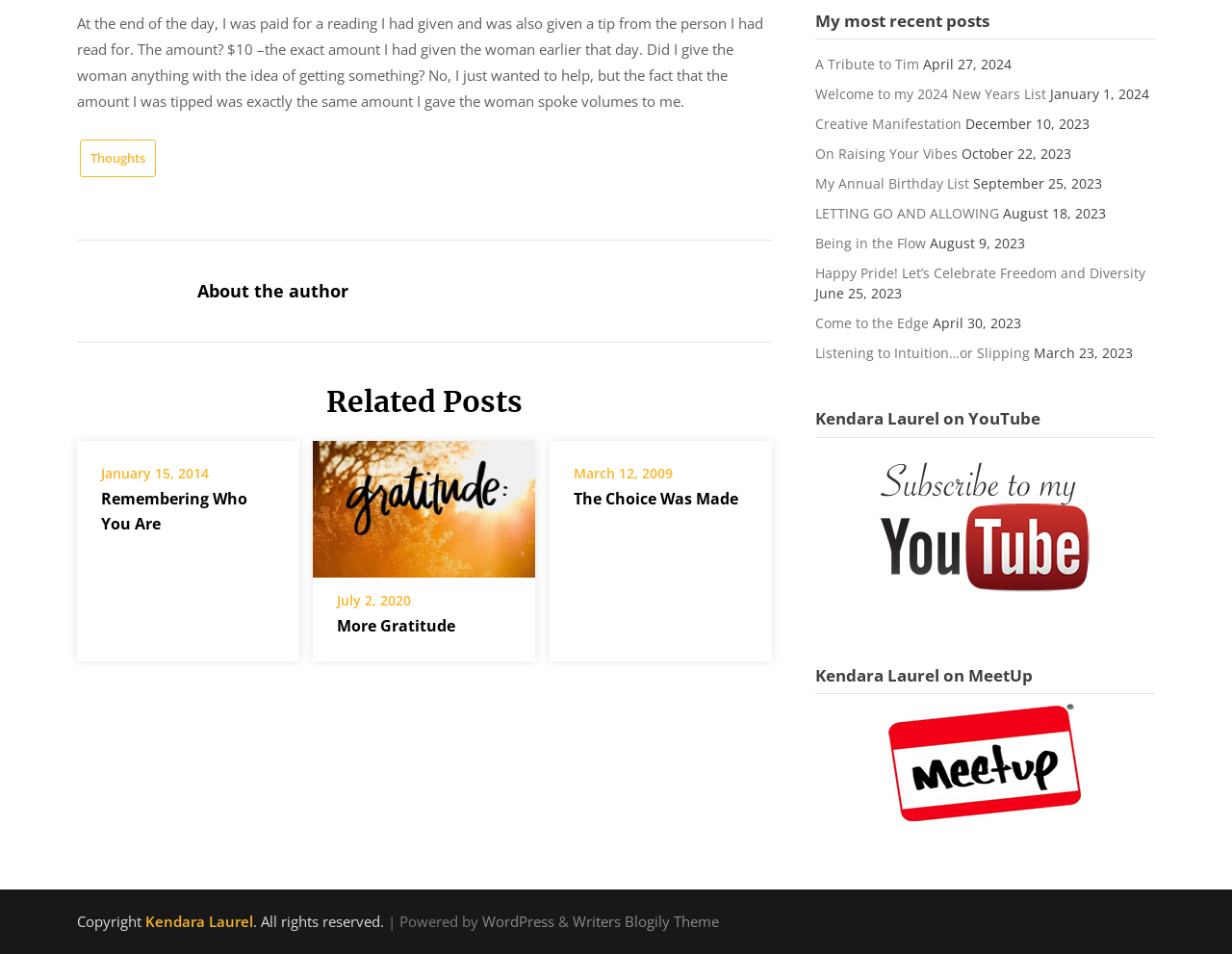Determine the bounding box for the described HTML element: "alt="Kendara Laurel on Meet Up"". Ensure the coordinates are four float numbers between 0 and 1 in the format [left, top, right, bottom].

[0.661, 0.695, 0.937, 0.861]